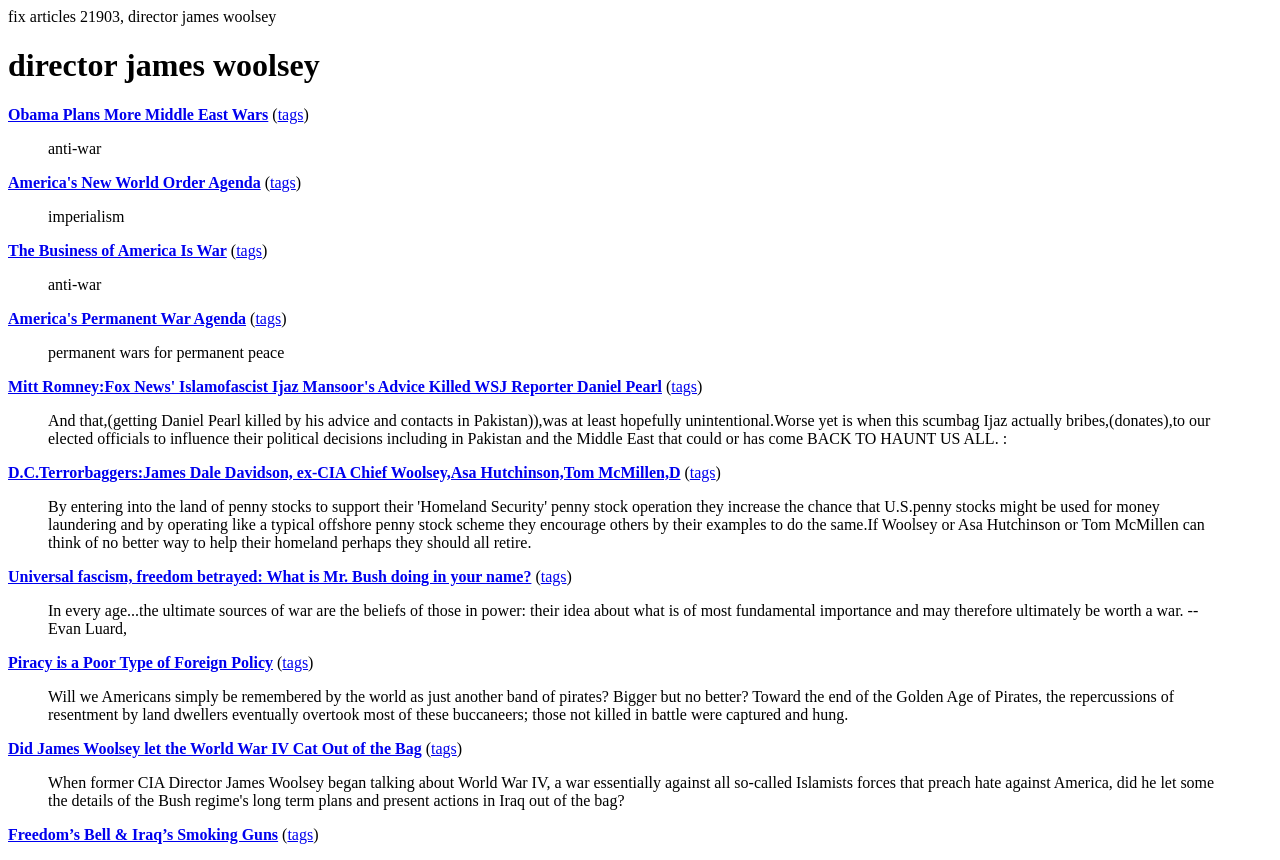Create a detailed summary of the webpage's content and design.

The webpage appears to be a collection of news articles or blog posts related to politics, war, and imperialism. At the top, there is a heading that reads "director james woolsey" and a link to "Obama Plans More Middle East Wars". Below this, there are multiple blockquotes, each containing a brief article or excerpt with a link to the full article and a set of tags.

The first blockquote contains the text "anti-war" and is followed by a link to "America's New World Order Agenda". The second blockquote contains the text "imperialism" and is followed by a link to "The Business of America Is War". This pattern continues throughout the page, with each blockquote containing a brief snippet of text and a link to a related article.

The articles appear to be critical of US foreign policy and imperialism, with titles such as "Universal fascism, freedom betrayed: What is Mr. Bush doing in your name?" and "Piracy is a Poor Type of Foreign Policy". There are also references to specific individuals, such as James Woolsey and Mitt Romney, and events, such as the killing of Daniel Pearl.

The overall layout of the page is dense, with multiple blockquotes and links stacked vertically. The text is primarily black on a white background, with no images or other visual elements.